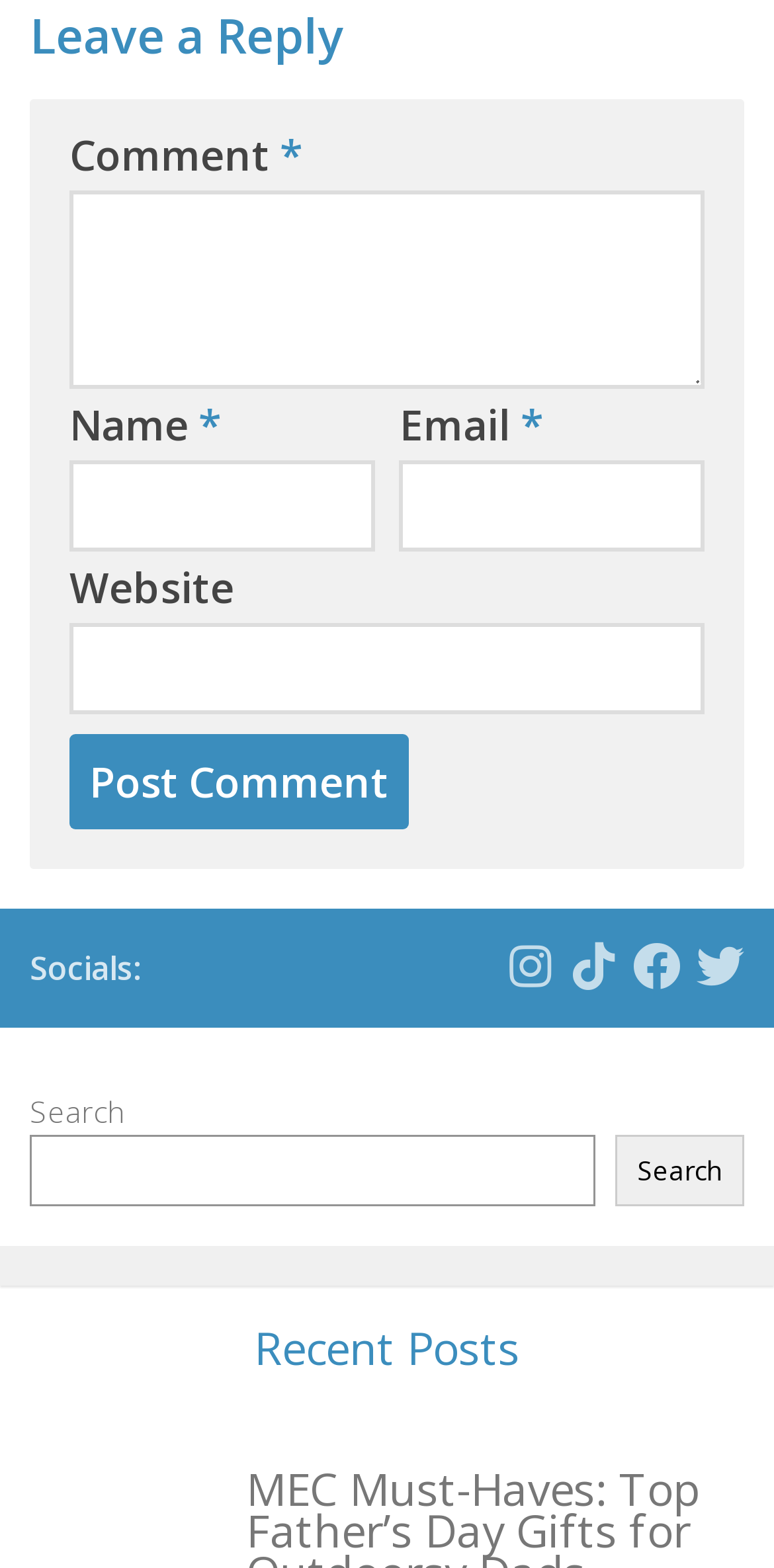Point out the bounding box coordinates of the section to click in order to follow this instruction: "Click to share on LinkedIn".

None